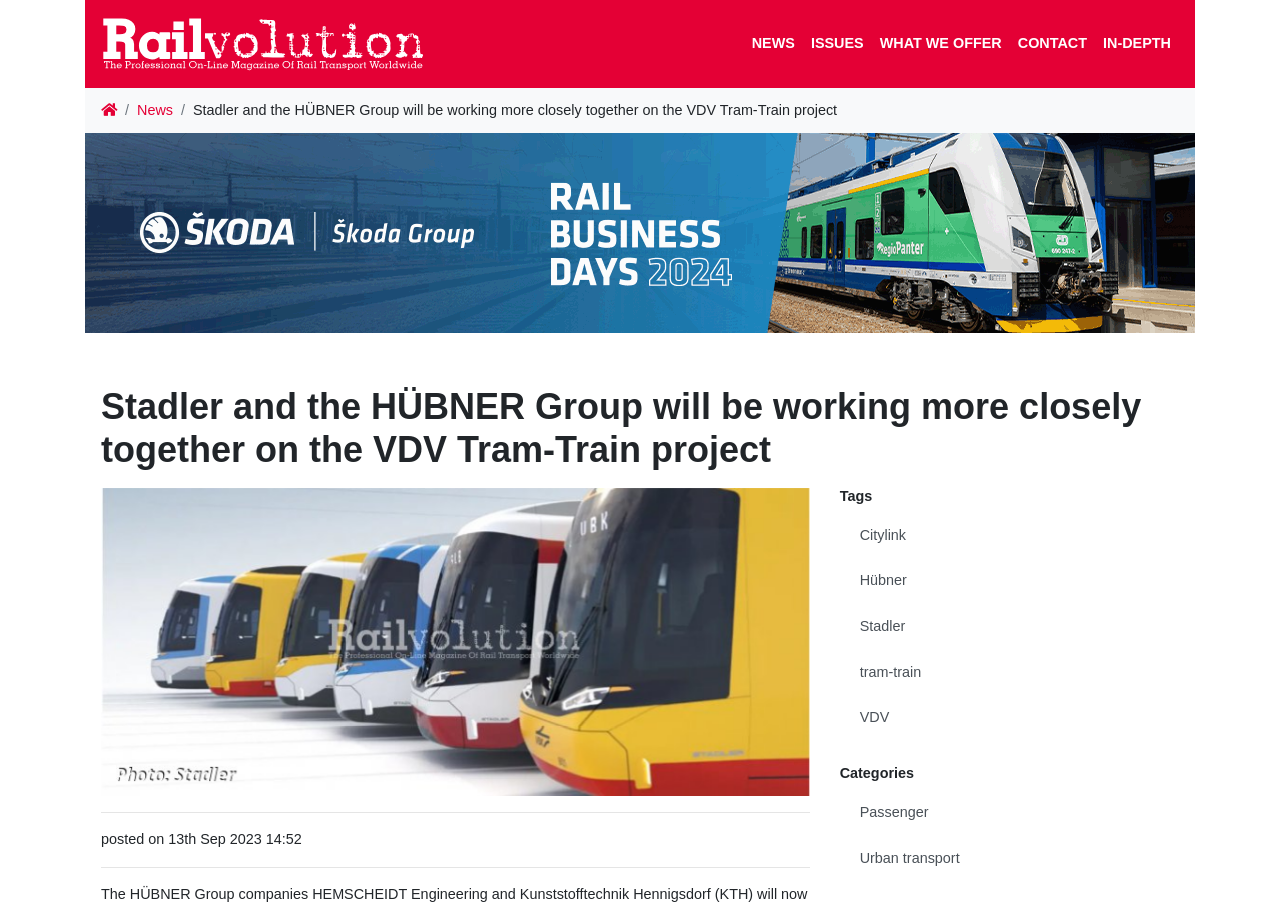Please predict the bounding box coordinates of the element's region where a click is necessary to complete the following instruction: "Read the article about Stadler and the HÜBNER Group". The coordinates should be represented by four float numbers between 0 and 1, i.e., [left, top, right, bottom].

[0.151, 0.113, 0.654, 0.13]